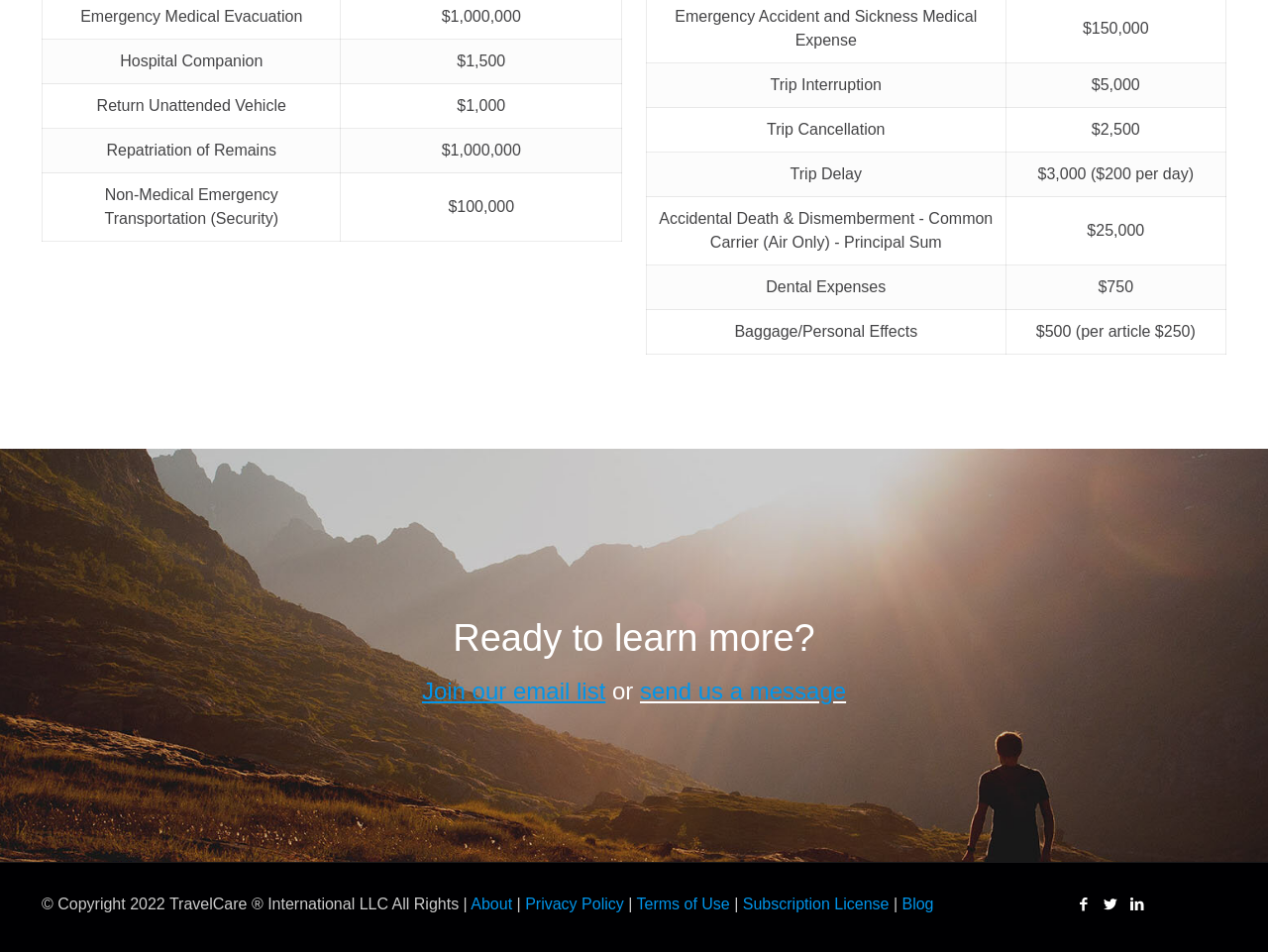Please indicate the bounding box coordinates of the element's region to be clicked to achieve the instruction: "Click Facebook icon". Provide the coordinates as four float numbers between 0 and 1, i.e., [left, top, right, bottom].

[0.846, 0.941, 0.862, 0.959]